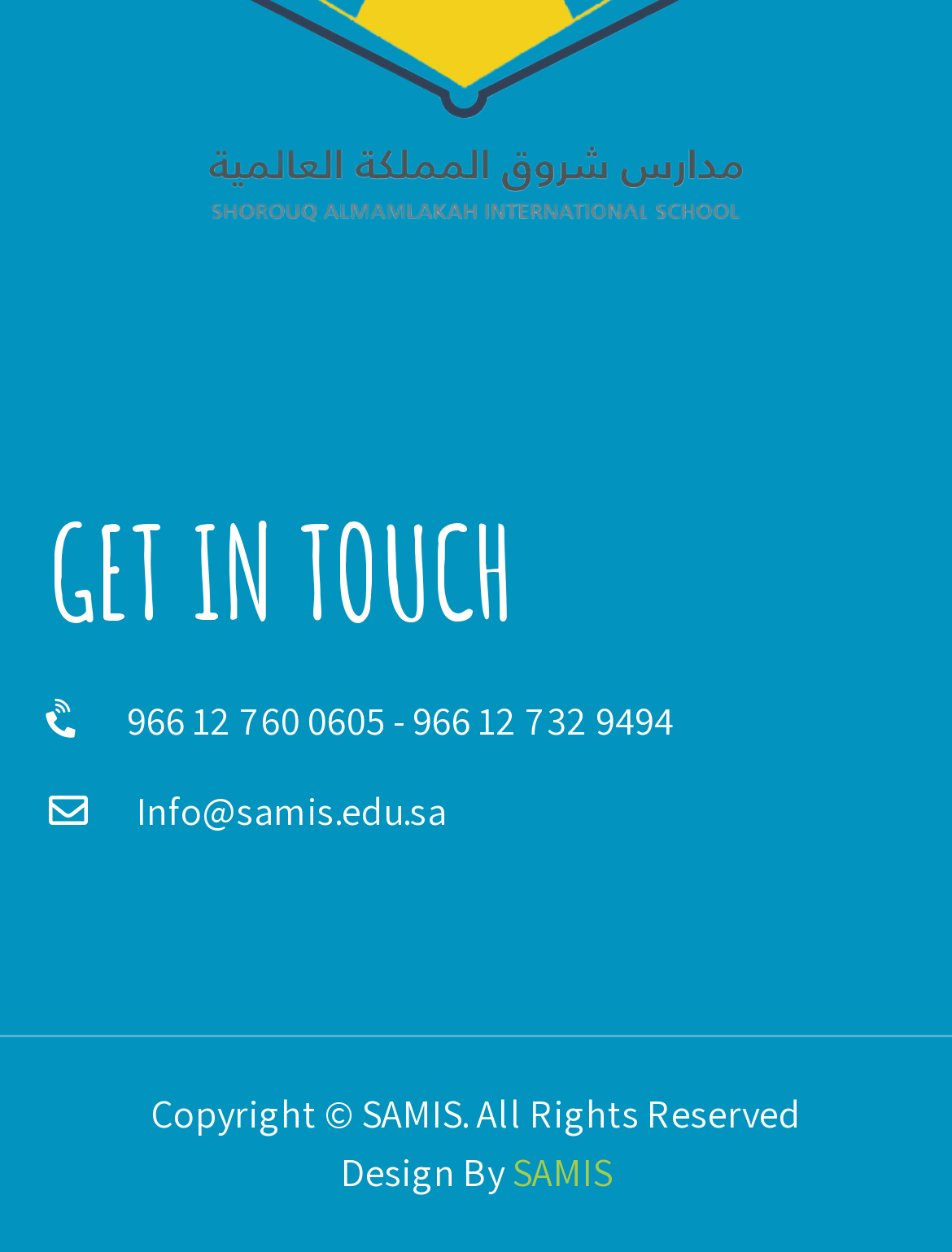Answer this question in one word or a short phrase: Who designed the website?

SAMIS